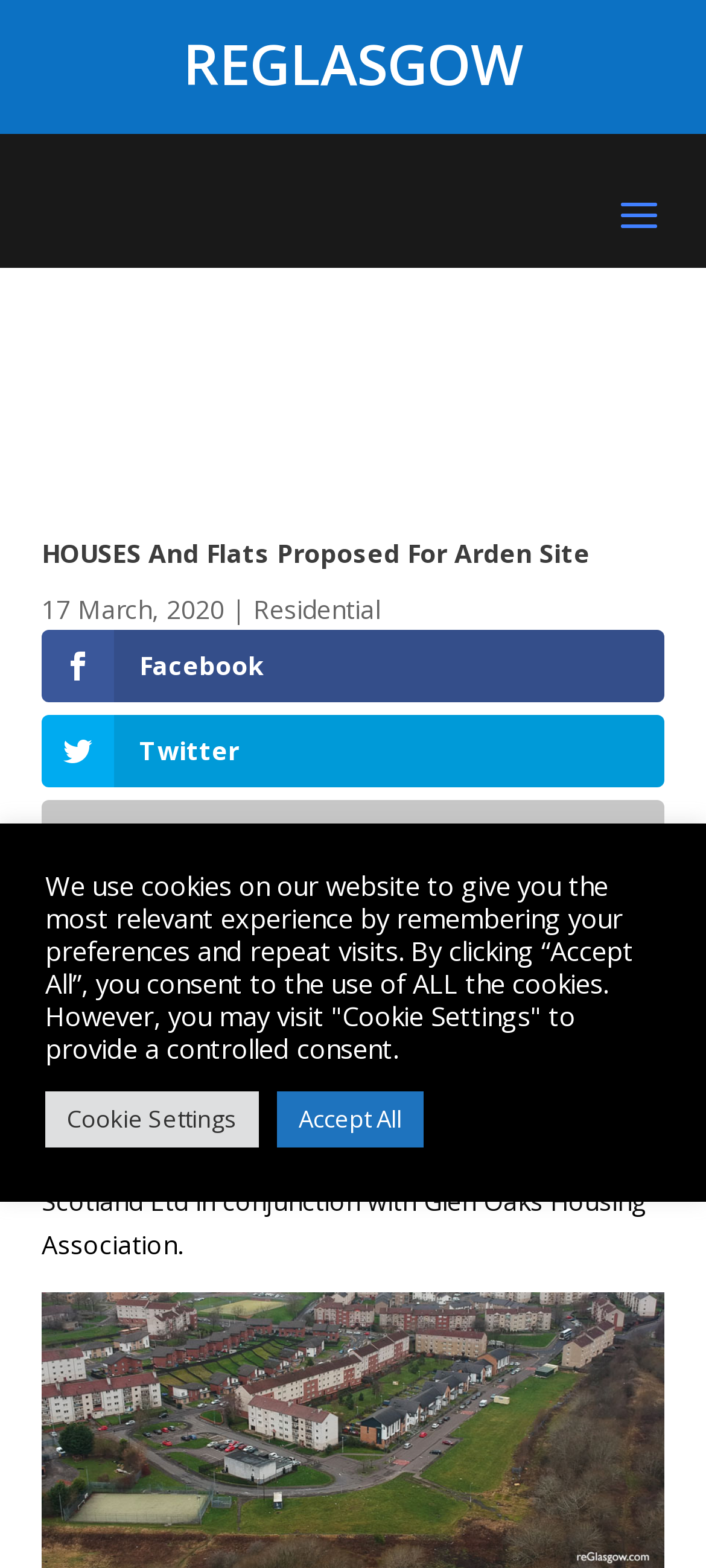Identify and provide the bounding box for the element described by: "title="3007-ReG-logo-rfp-in-situ"".

[0.0, 0.277, 1.0, 0.299]